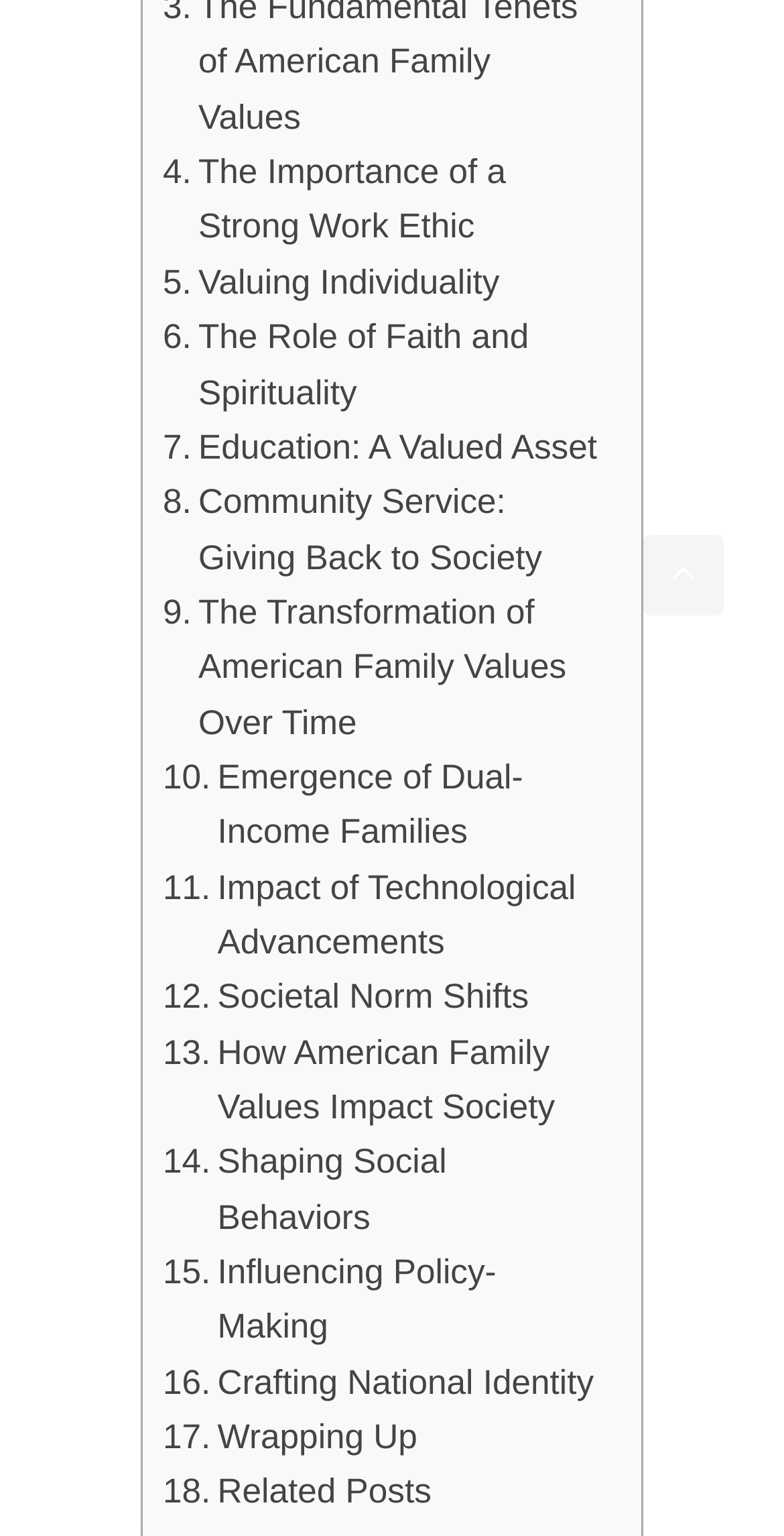Answer succinctly with a single word or phrase:
How many links are on this webpage?

20